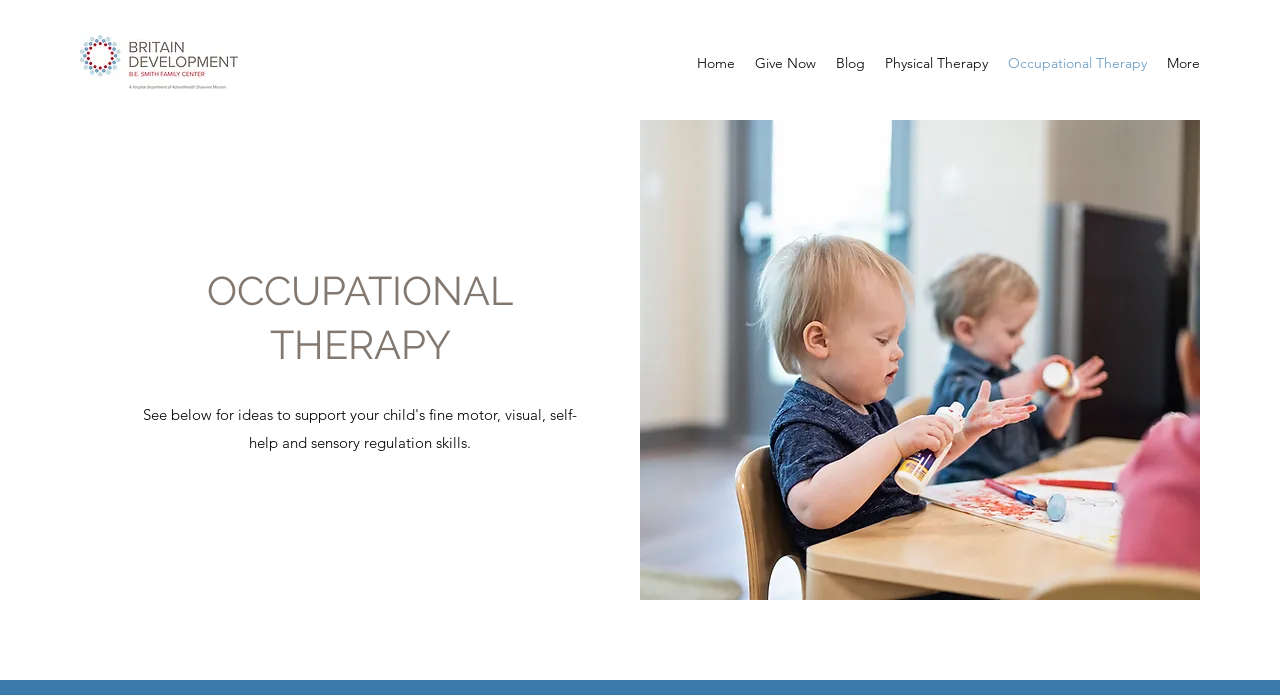Please respond to the question with a concise word or phrase:
What is the logo of the website?

BE Smith Full Logo C